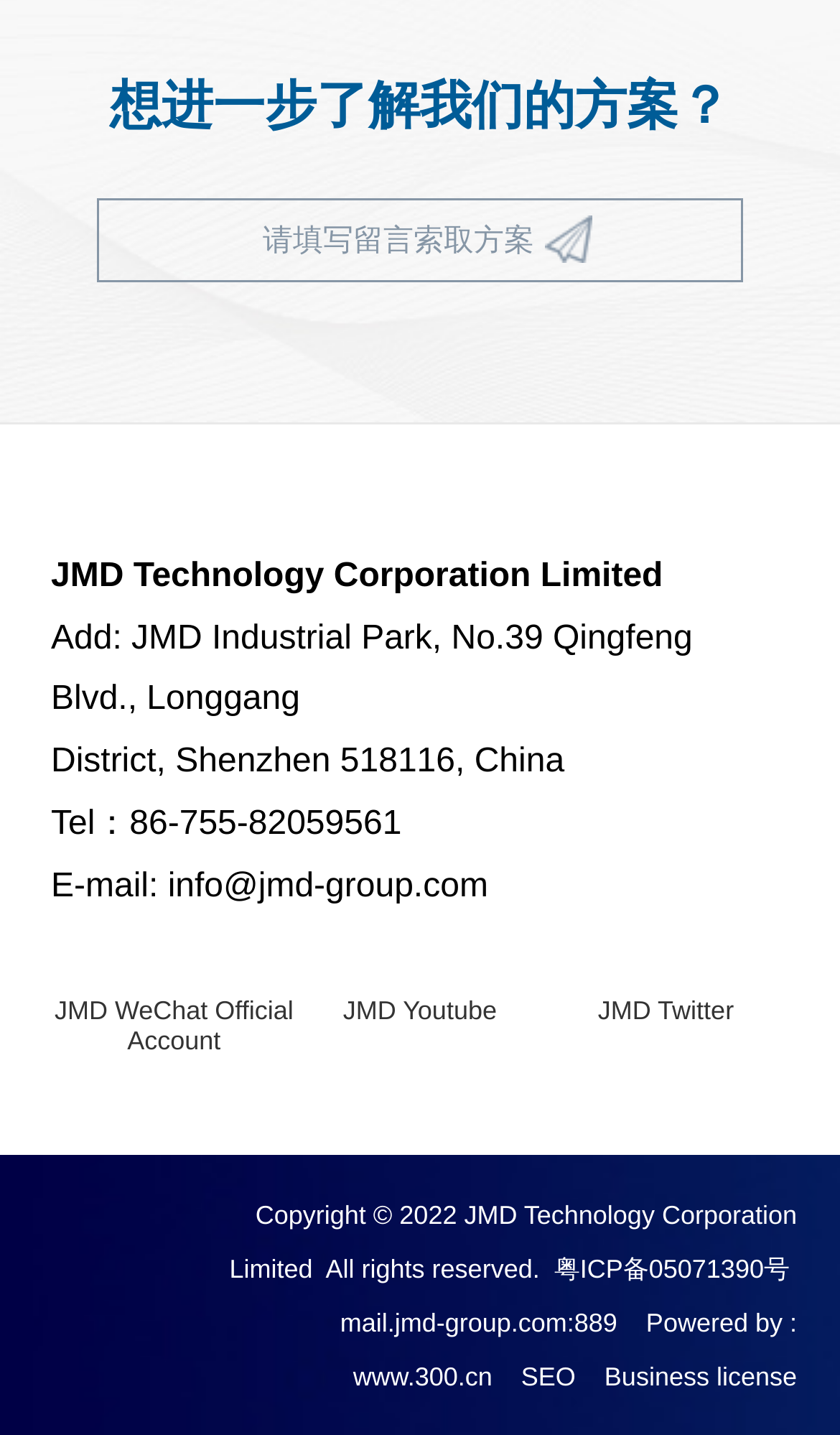Find the bounding box of the element with the following description: "alt="深圳精密达智能机器有限公司" title="深圳精密达智能机器有限公司"". The coordinates must be four float numbers between 0 and 1, formatted as [left, top, right, bottom].

[0.051, 0.83, 0.213, 0.854]